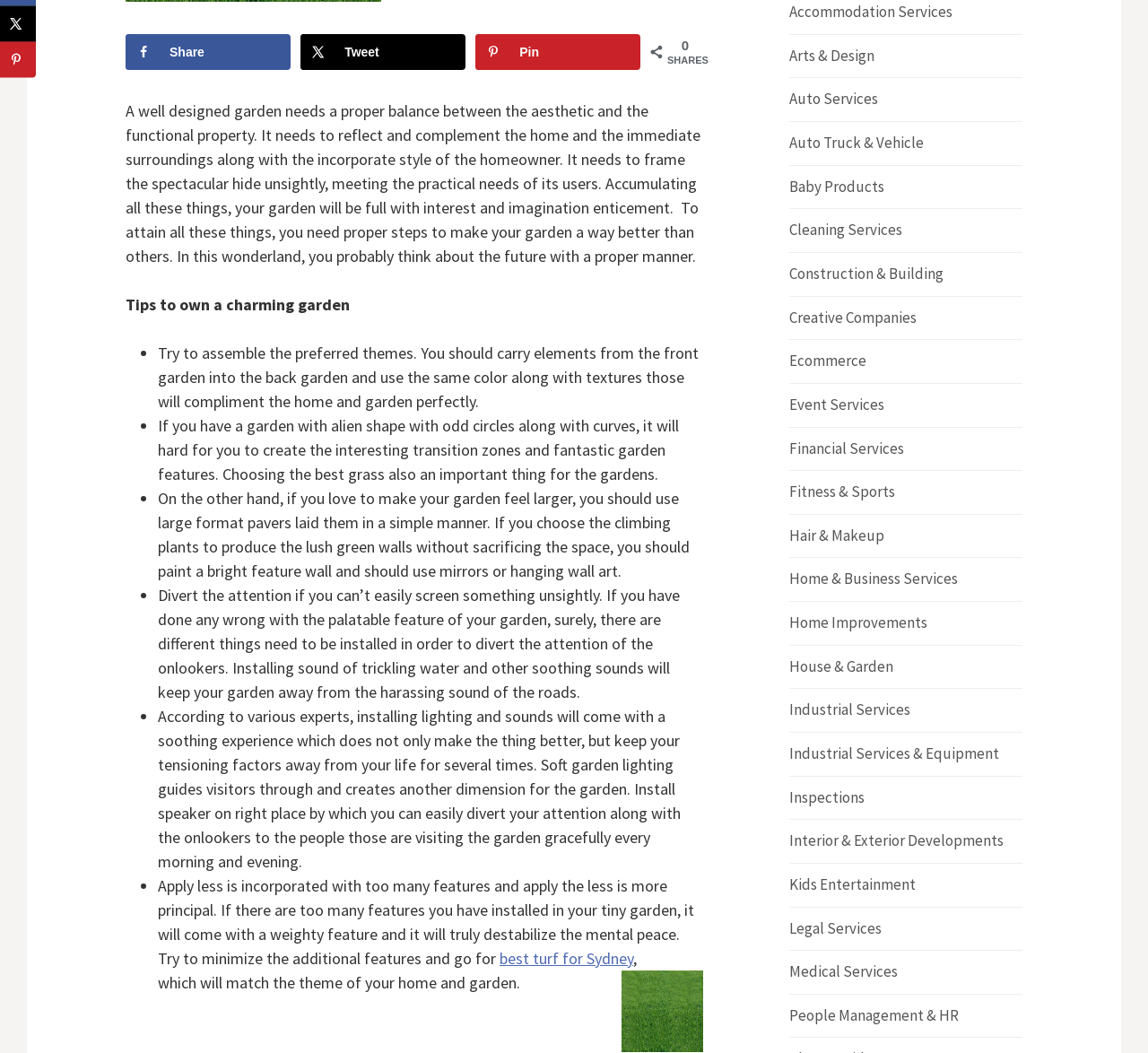Using the element description Pin, predict the bounding box coordinates for the UI element. Provide the coordinates in (top-left x, top-left y, bottom-right x, bottom-right y) format with values ranging from 0 to 1.

[0.414, 0.033, 0.558, 0.067]